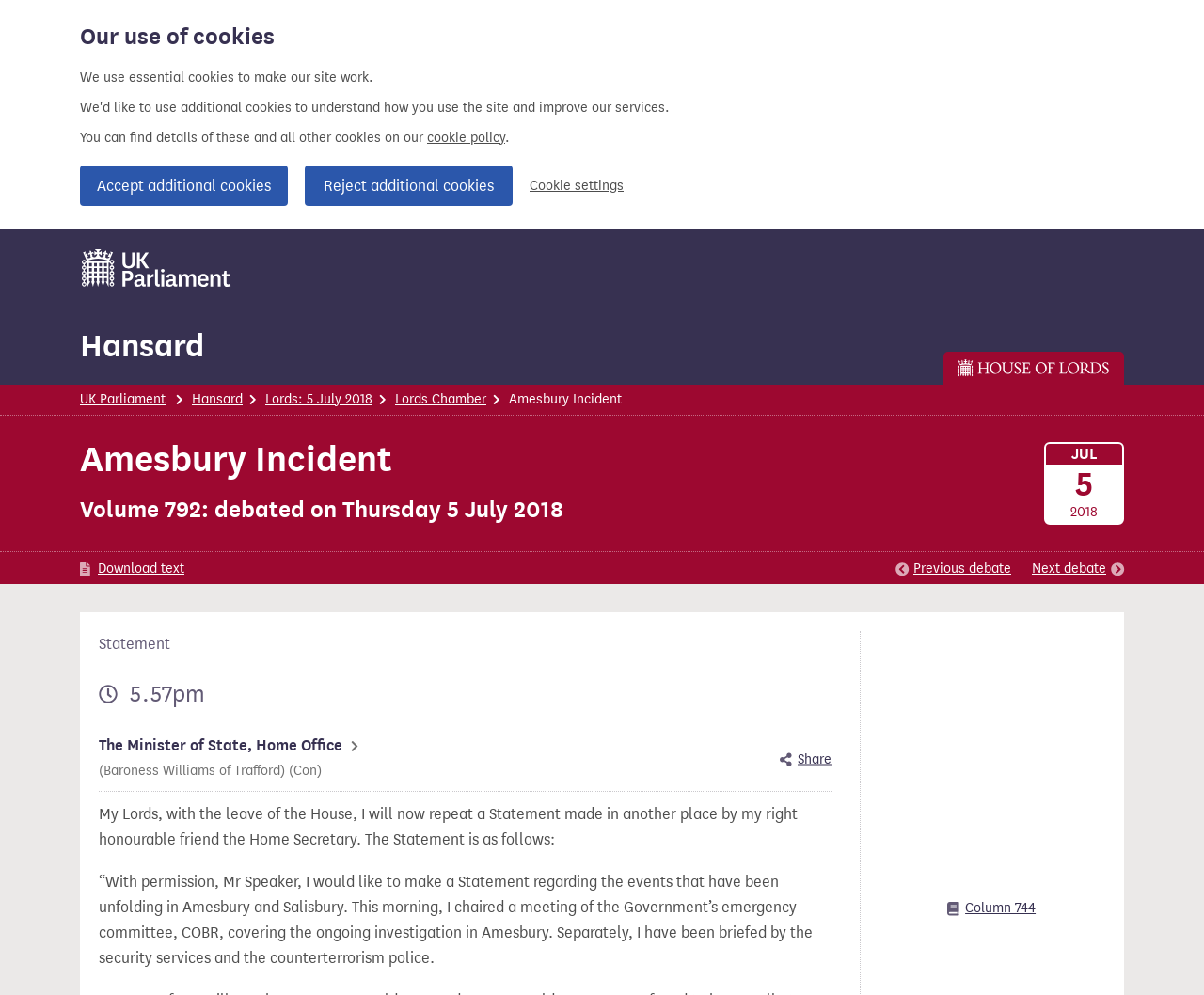Provide a comprehensive caption for the webpage.

The webpage is about the Hansard record of the "Amesbury Incident" on Thursday, 5 July 2018. At the top of the page, there is a cookie banner with a heading "Our use of cookies" and some text explaining the use of essential cookies. Below the banner, there are links to "UK Parliament" and "Hansard".

On the left side of the page, there is a navigation menu with links to "Home", "Hansard", "Lords: 5 July 2018", "Lords Chamber", and "Amesbury Incident". The "Amesbury Incident" link is highlighted, indicating that it is the current page.

The main content of the page is divided into sections. The first section has a heading "Amesbury Incident" and a subheading "Volume 792: debated on Thursday 5 July 2018". Below the headings, there are links to "Download text", "Previous debate", and "Next debate".

The next section appears to be a transcript of a statement made by the Minister of State, Home Office, Baroness Williams of Trafford. The statement is timestamped at 5:57 pm and includes several paragraphs of text. There is also a link to "Share this specific contribution" and another link to toggle the showing of a location in Column 744.

Overall, the webpage appears to be a record of a parliamentary debate or statement, with links to related content and navigation menus to facilitate browsing.